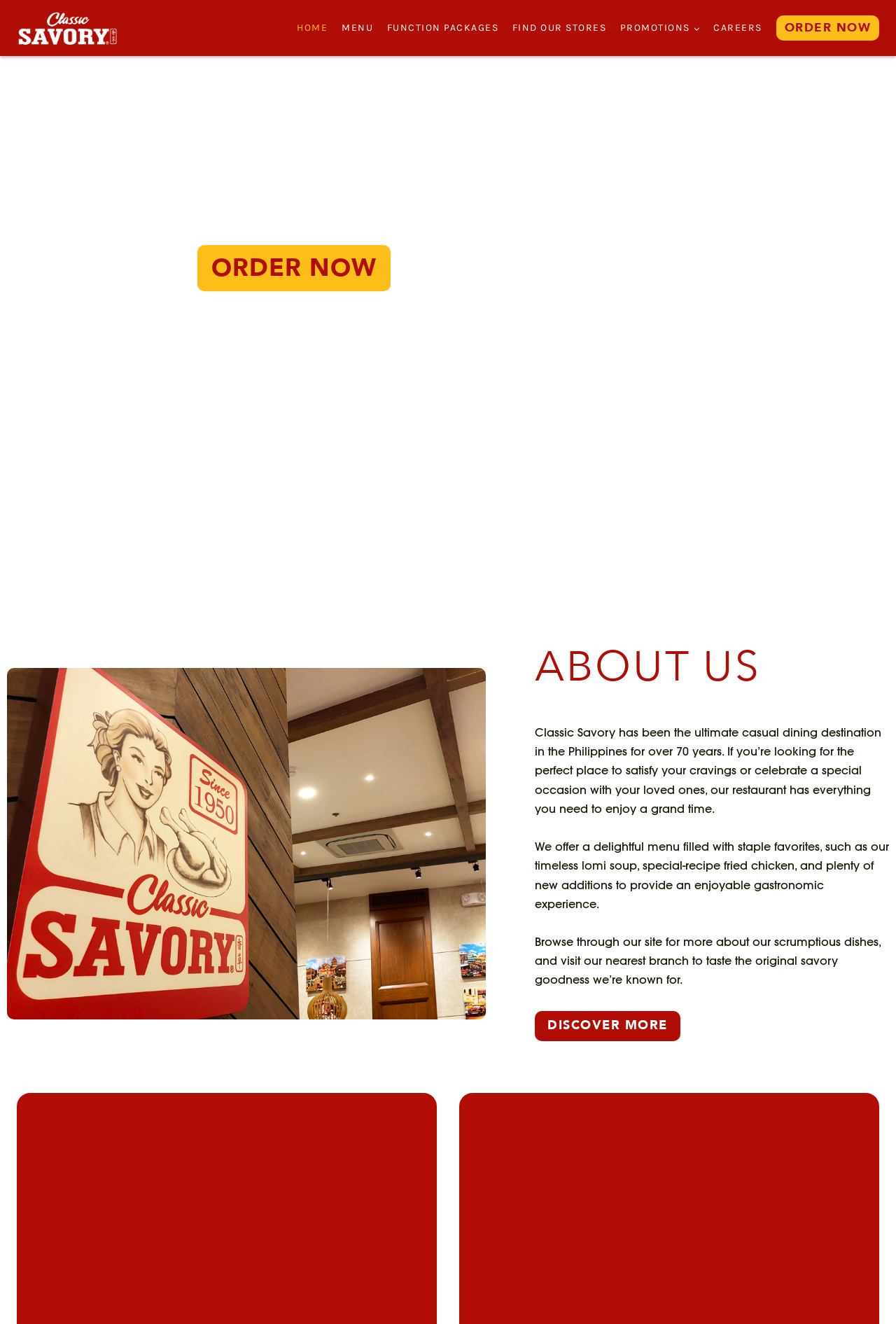Find the bounding box coordinates of the element you need to click on to perform this action: 'Learn more about the restaurant'. The coordinates should be represented by four float values between 0 and 1, in the format [left, top, right, bottom].

[0.597, 0.763, 0.759, 0.786]